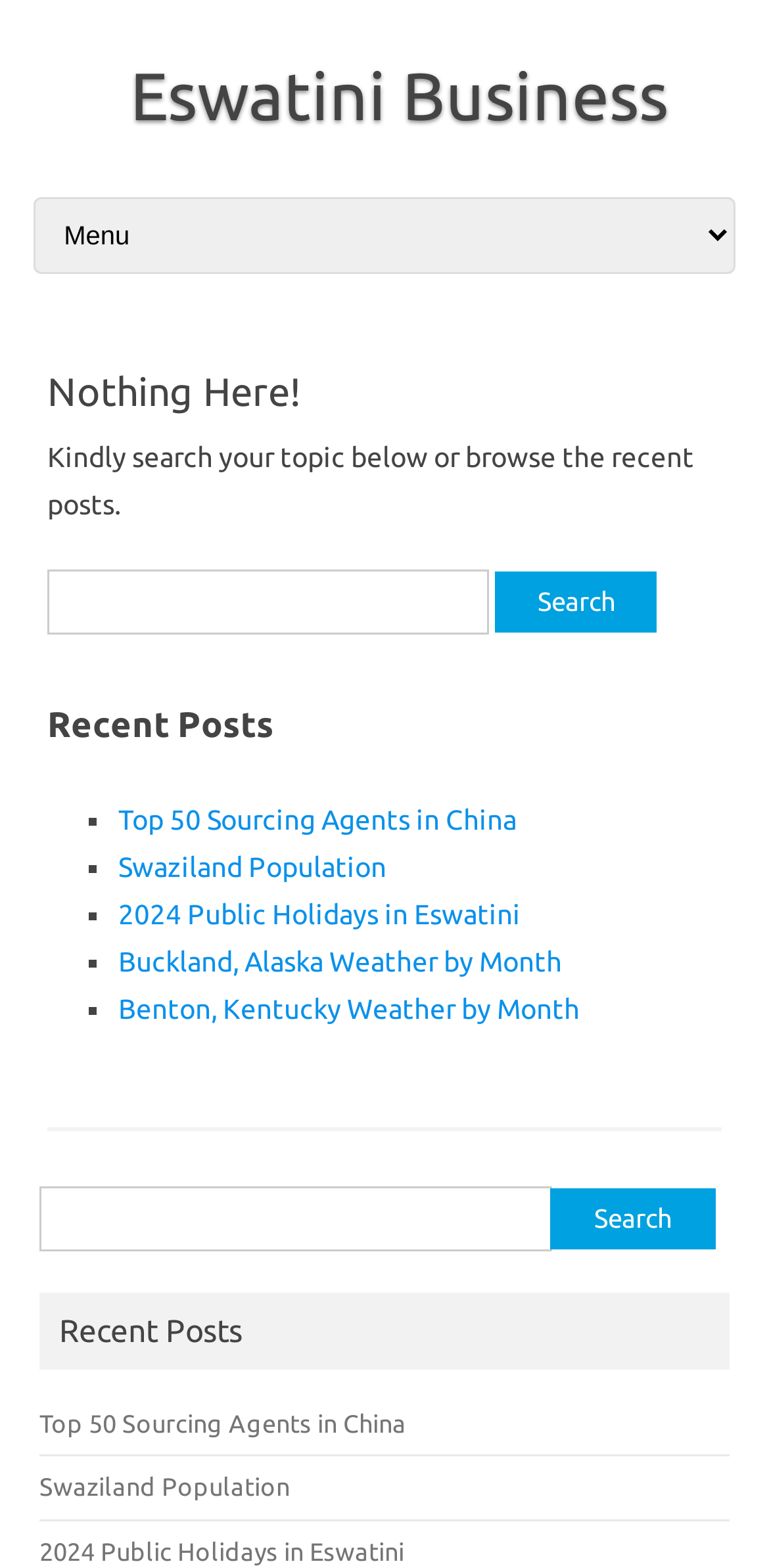Answer this question using a single word or a brief phrase:
How many search bars are available on this page?

2